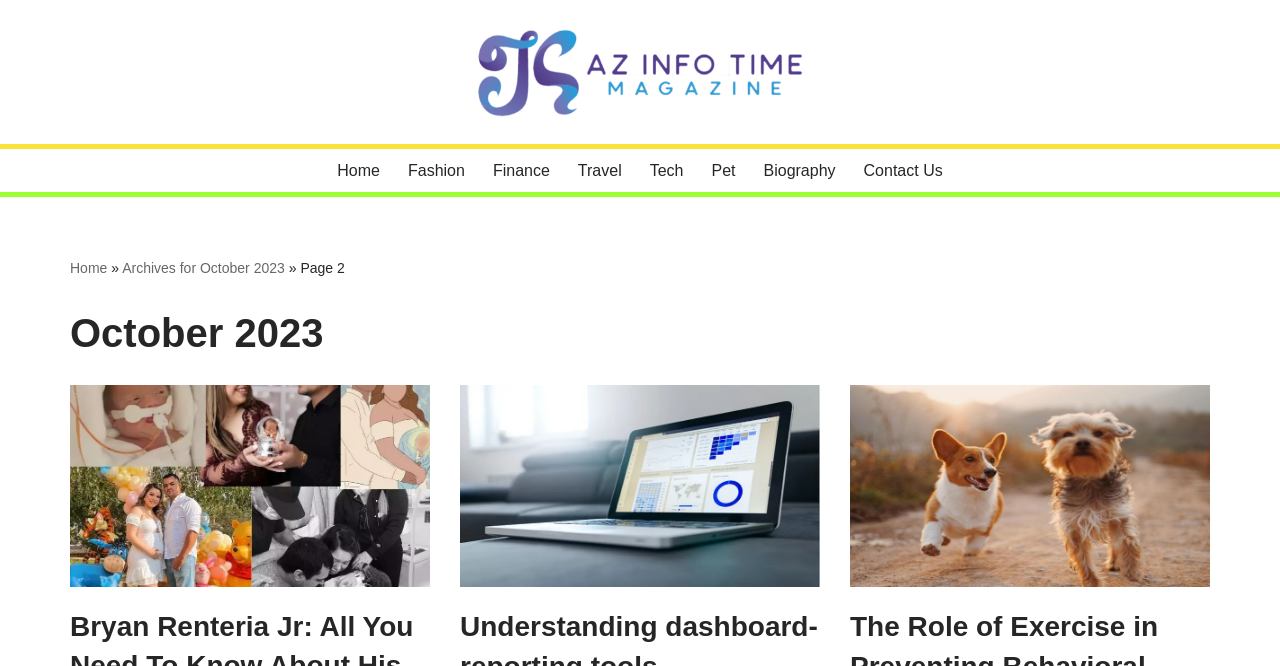Indicate the bounding box coordinates of the element that must be clicked to execute the instruction: "Click on the 'The Unmemorable Memorable Word' article". The coordinates should be given as four float numbers between 0 and 1, i.e., [left, top, right, bottom].

None